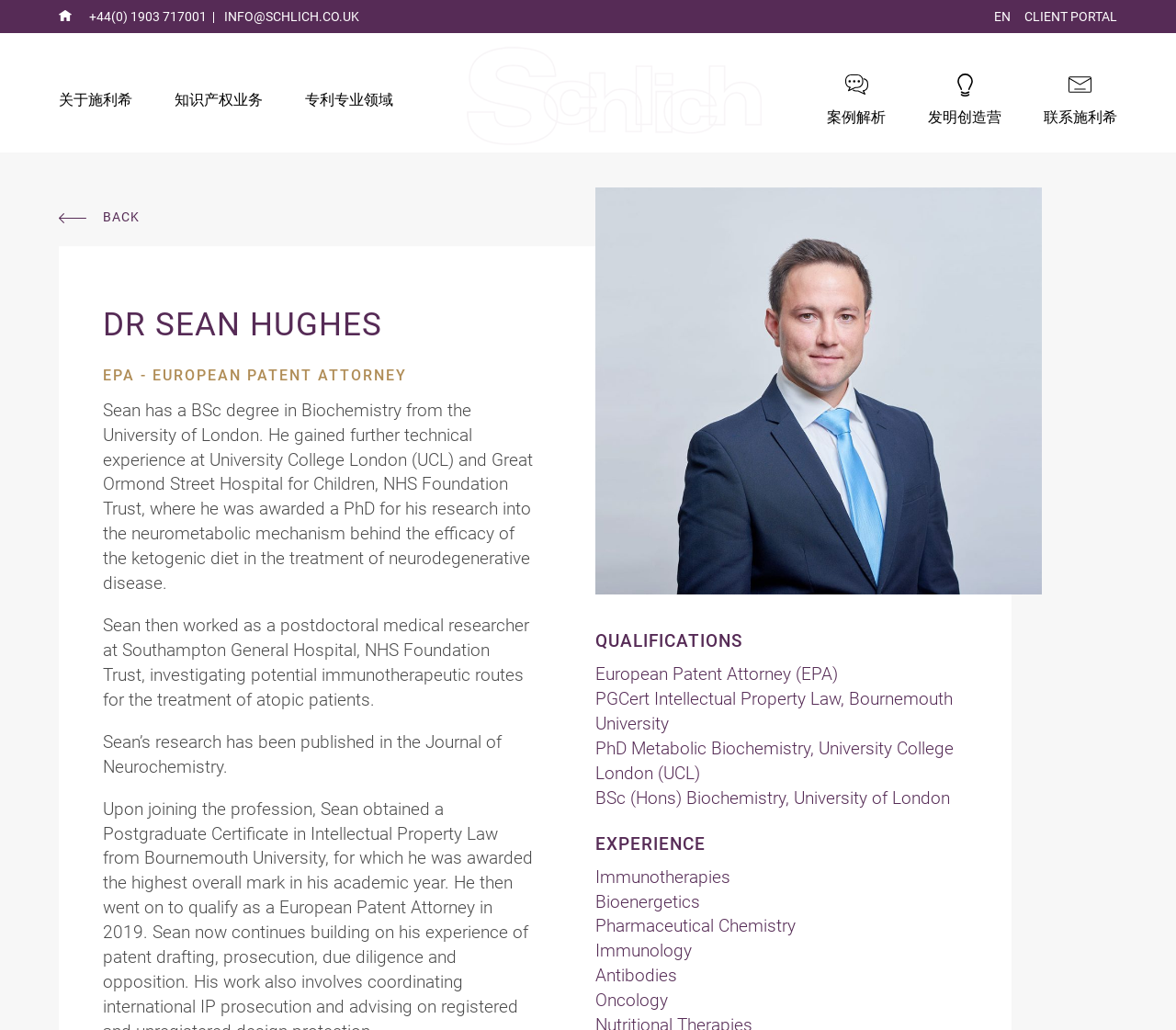What is Sean's degree in?
Answer with a single word or phrase, using the screenshot for reference.

Biochemistry